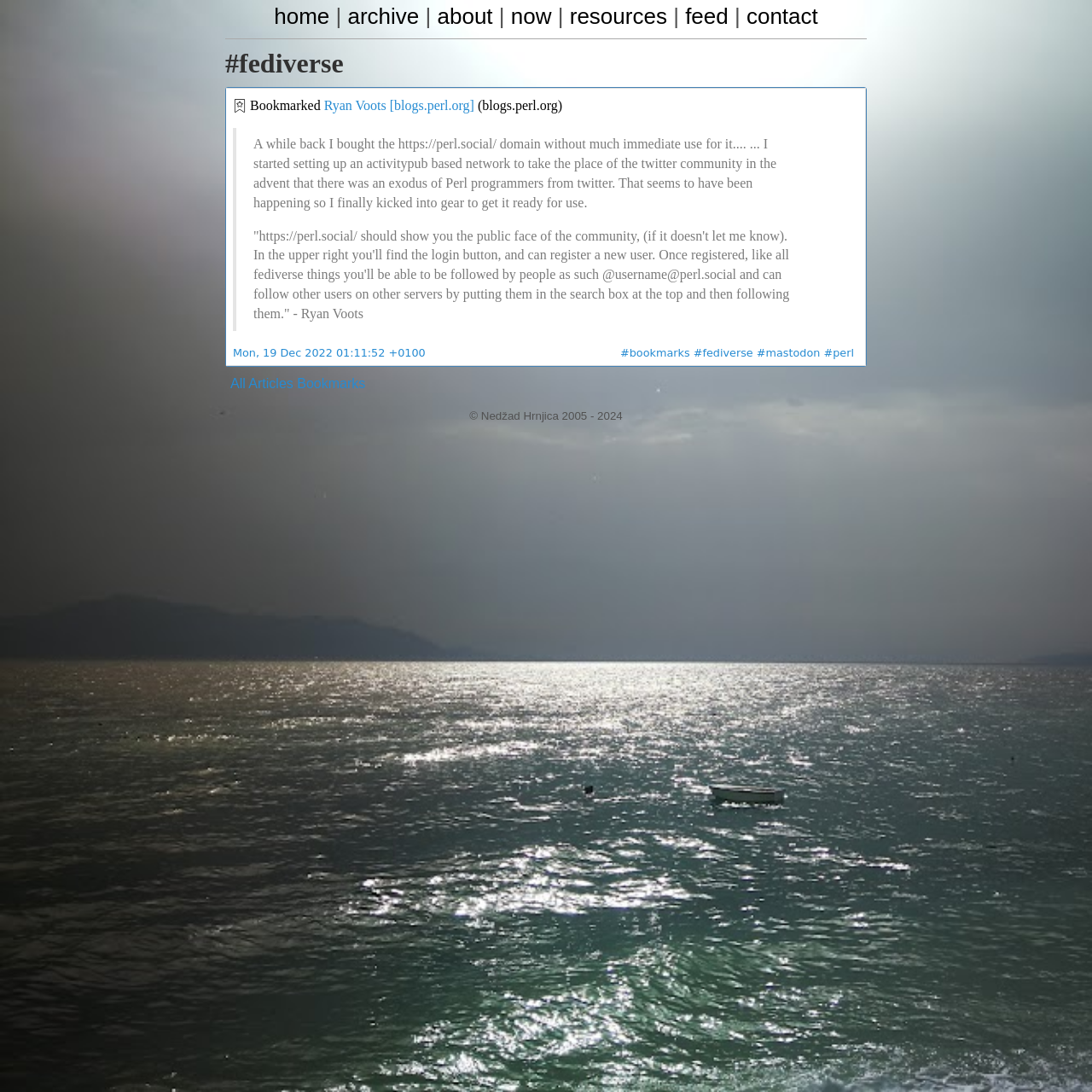How many categories are there in the secondary navigation menu?
Respond with a short answer, either a single word or a phrase, based on the image.

3